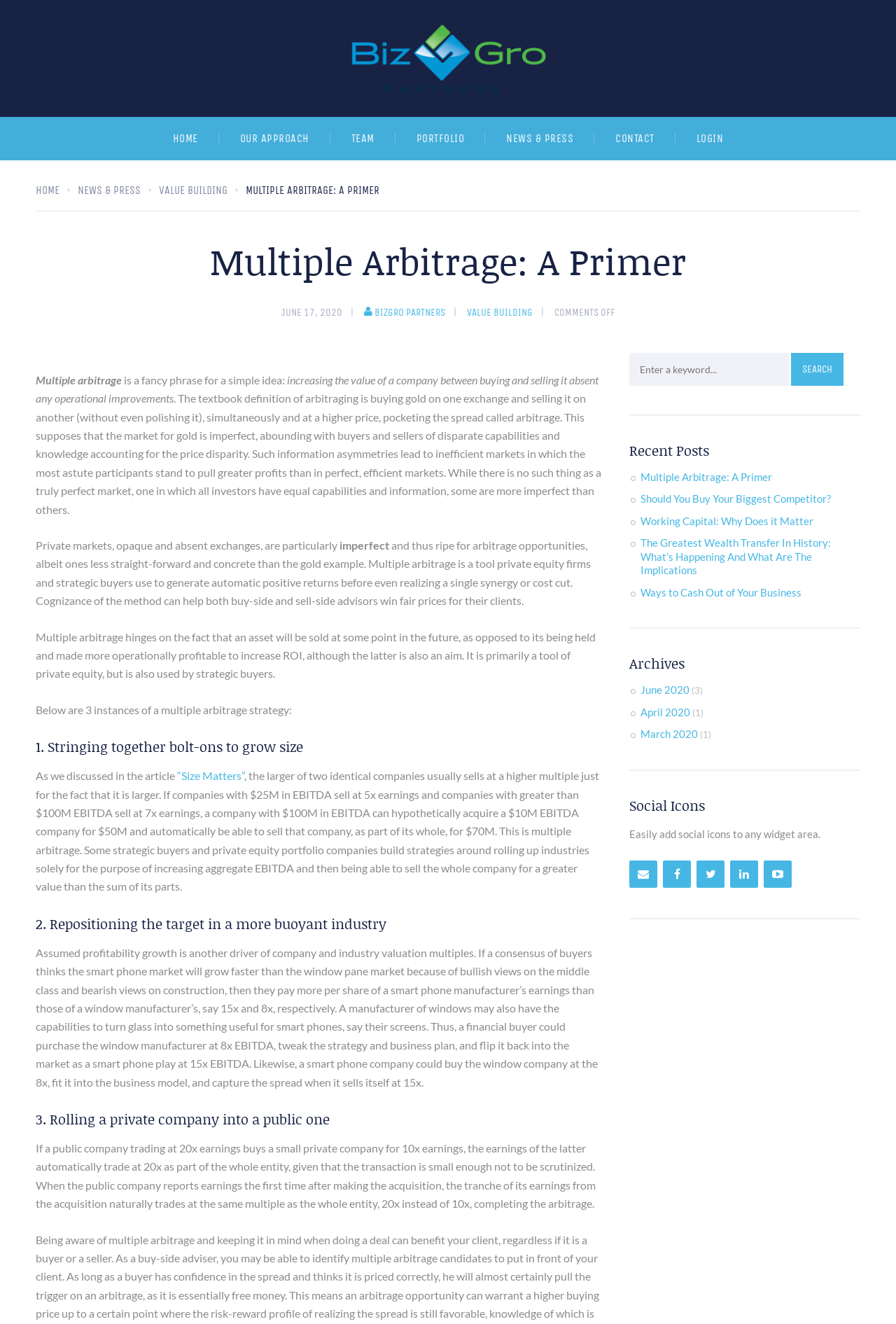Refer to the image and provide a thorough answer to this question:
What is the name of the investment management firm?

The name of the investment management firm can be found in the heading element at the top of the webpage, which reads 'A Private Investment Management Firm'.